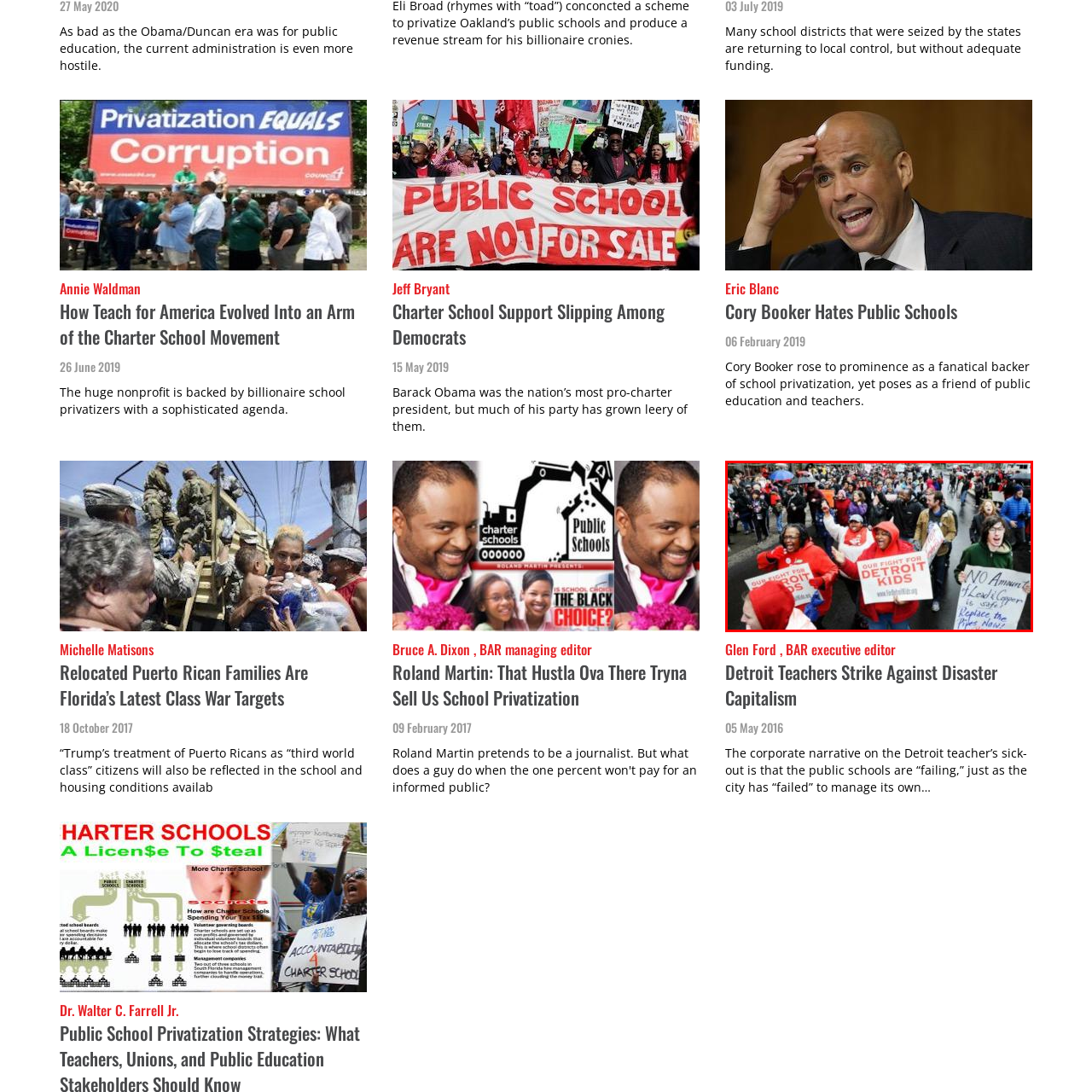What are the protesters fighting for?
Examine the image enclosed within the red bounding box and provide a comprehensive answer relying on the visual details presented in the image.

The protesters are fighting for the education of children in the community, as evident from the signs that read 'OUR FIGHT FOR DETROIT KIDS' and the overall atmosphere of the protest.